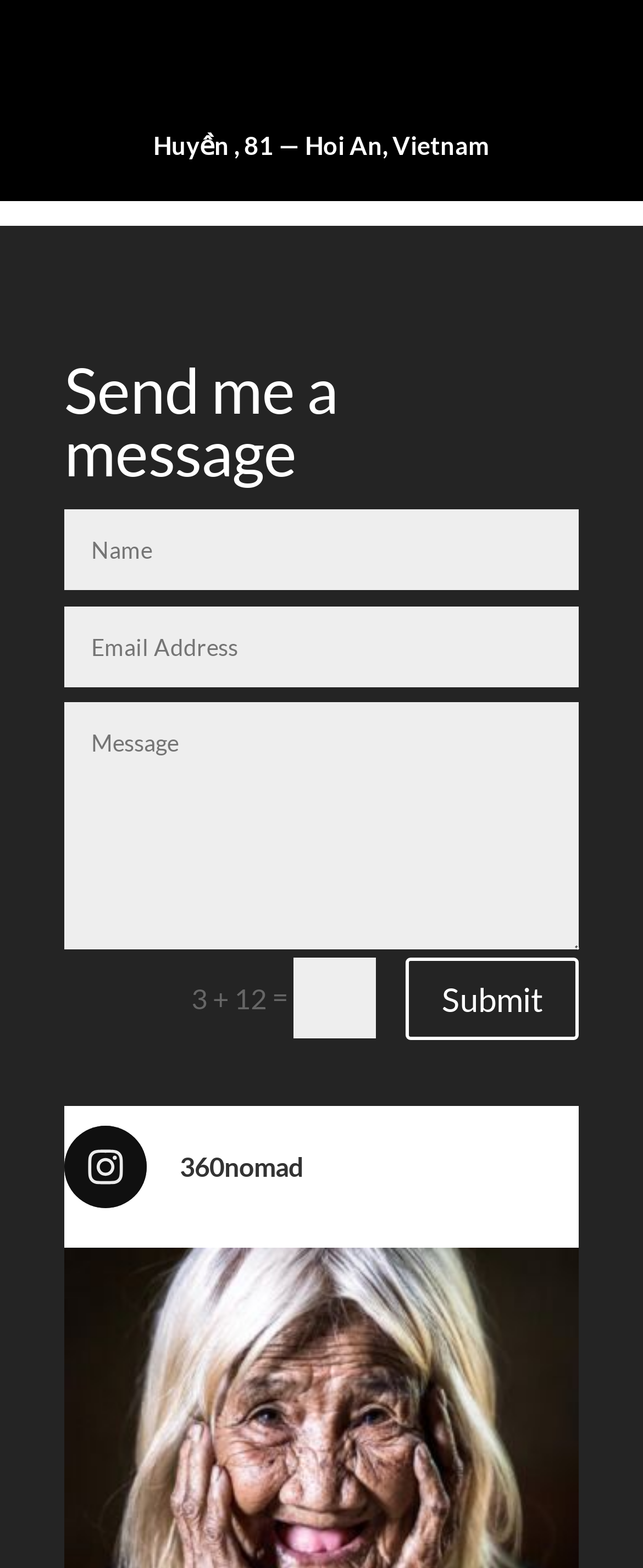How many textboxes are there?
Can you provide an in-depth and detailed response to the question?

There are four textboxes on the webpage, which can be identified by their element types and bounding box coordinates. They are located below the 'Send me a message' heading.